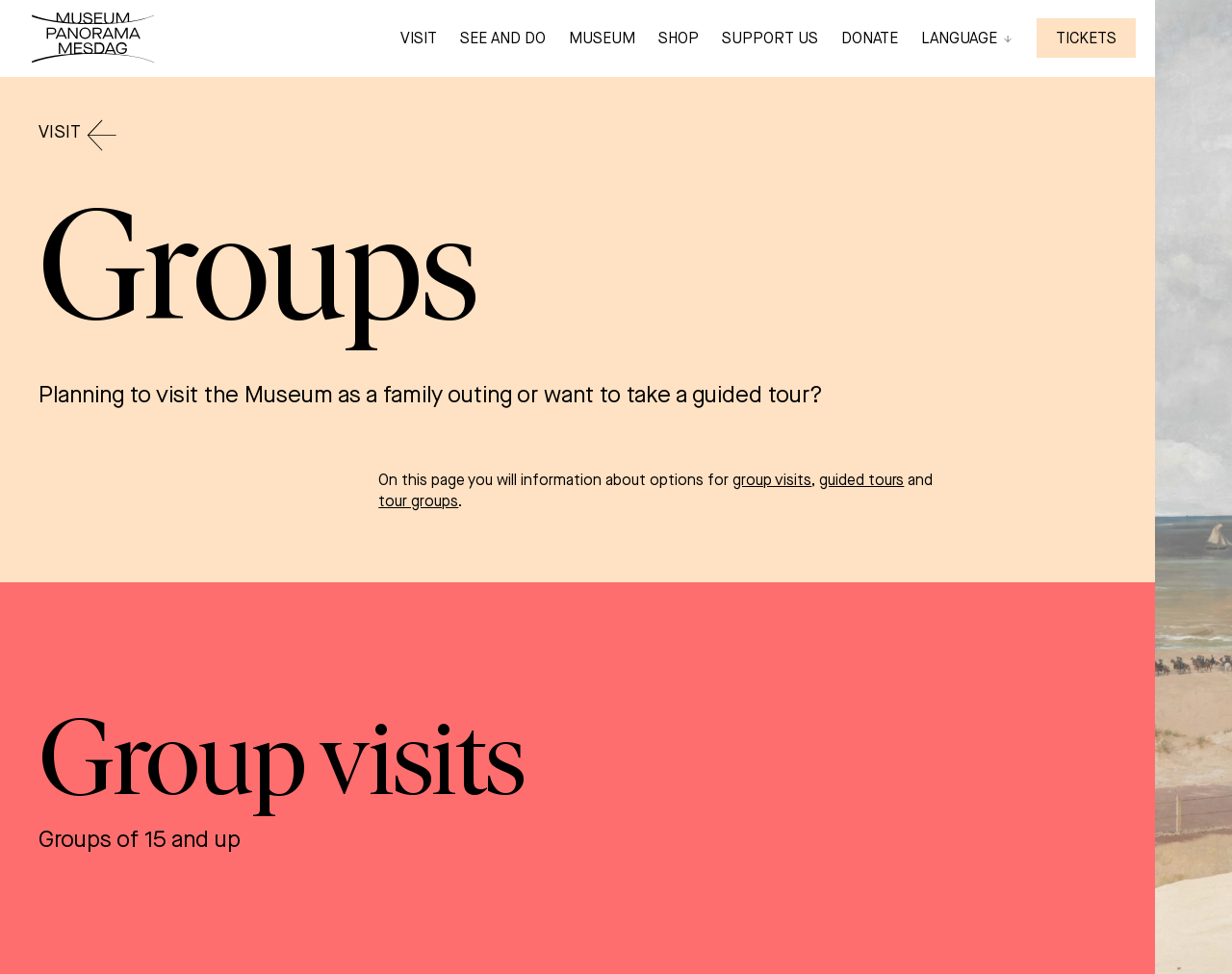Identify and provide the bounding box coordinates of the UI element described: "parent_node: CLOSE". The coordinates should be formatted as [left, top, right, bottom], with each number being a float between 0 and 1.

[0.891, 0.028, 0.922, 0.067]